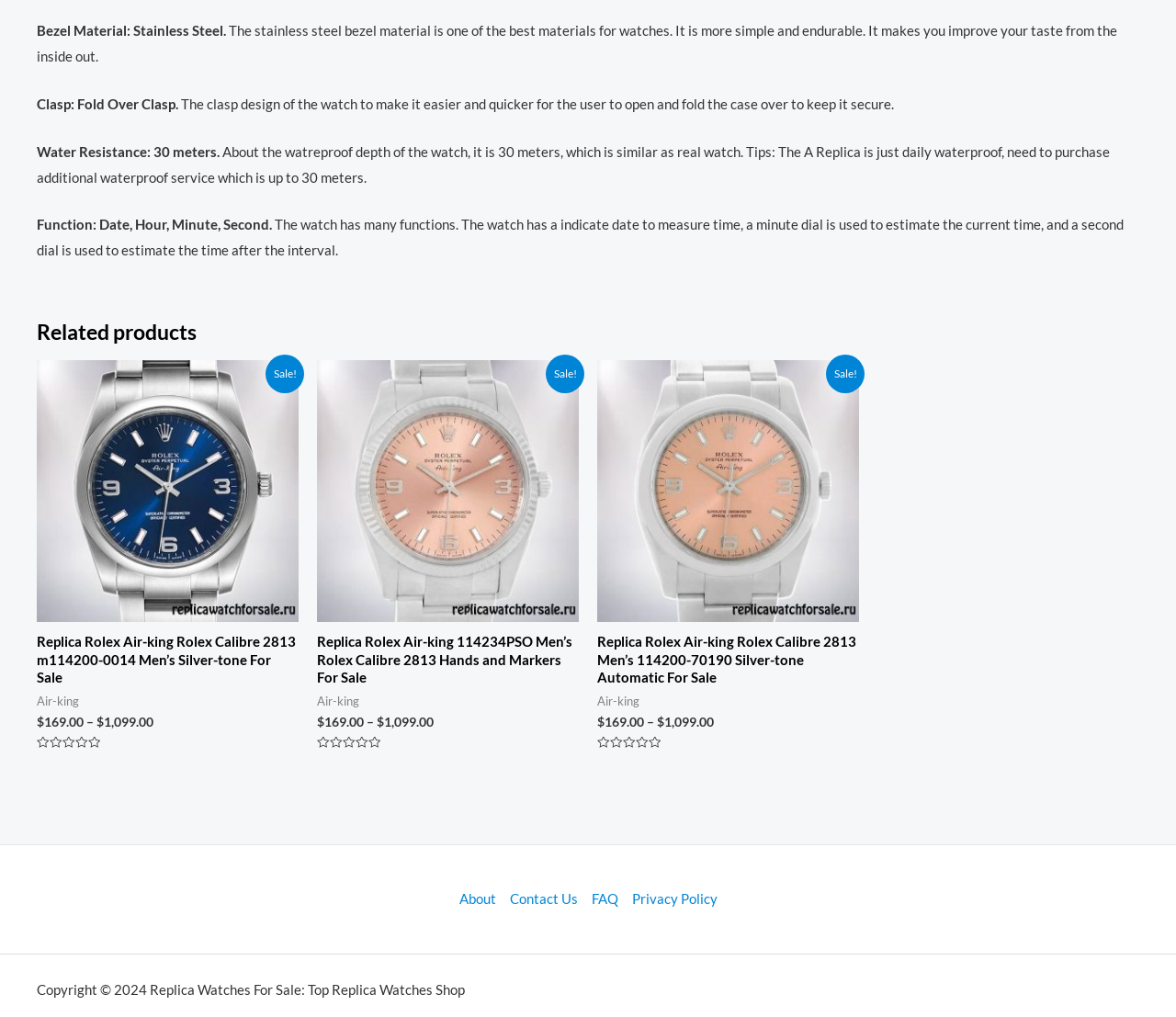Utilize the information from the image to answer the question in detail:
How many related products are listed?

The answer can be found by counting the number of links under the 'Related products' heading. There are three links, each corresponding to a related product.